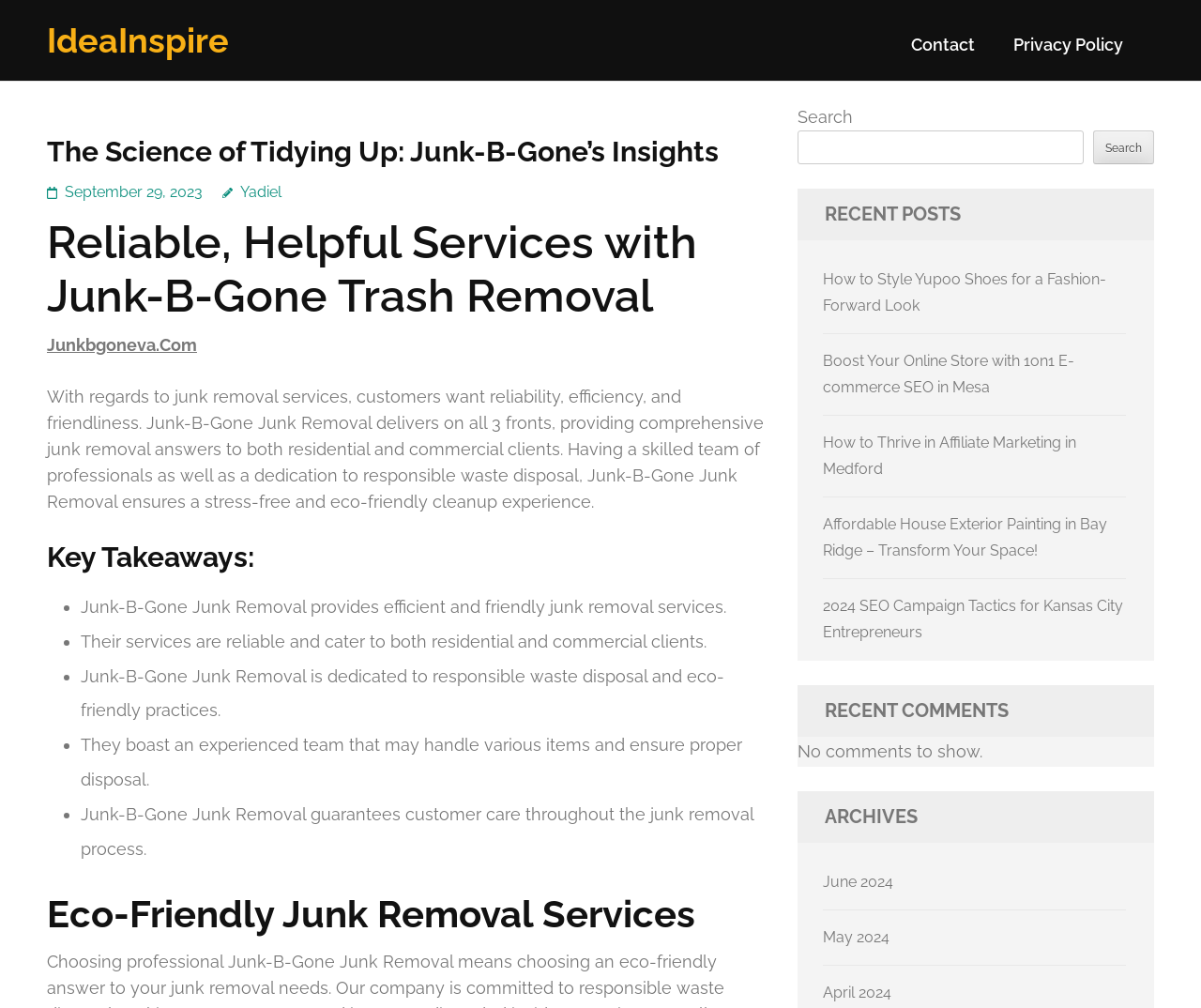What is the name of the junk removal service?
Your answer should be a single word or phrase derived from the screenshot.

Junk-B-Gone